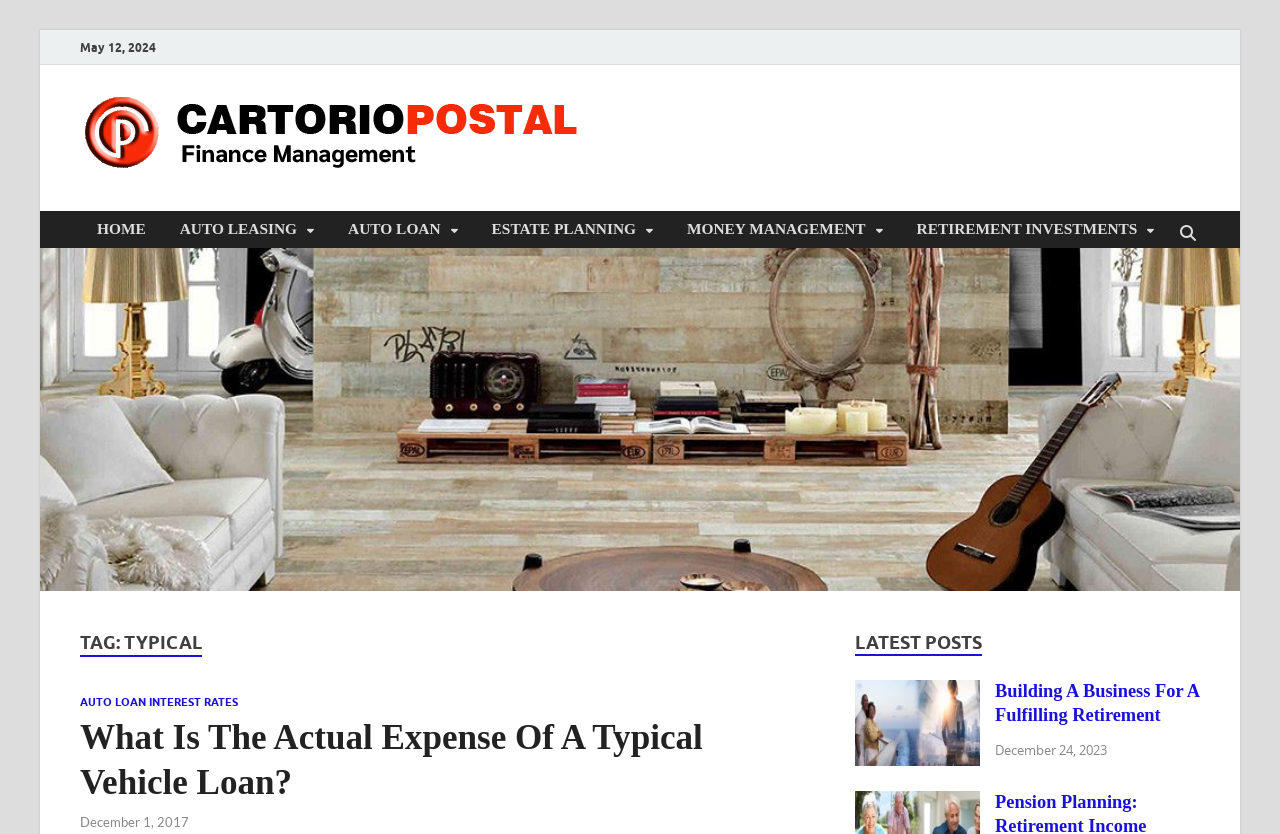Using the provided description: "Our Fleet", find the bounding box coordinates of the corresponding UI element. The output should be four float numbers between 0 and 1, in the format [left, top, right, bottom].

None